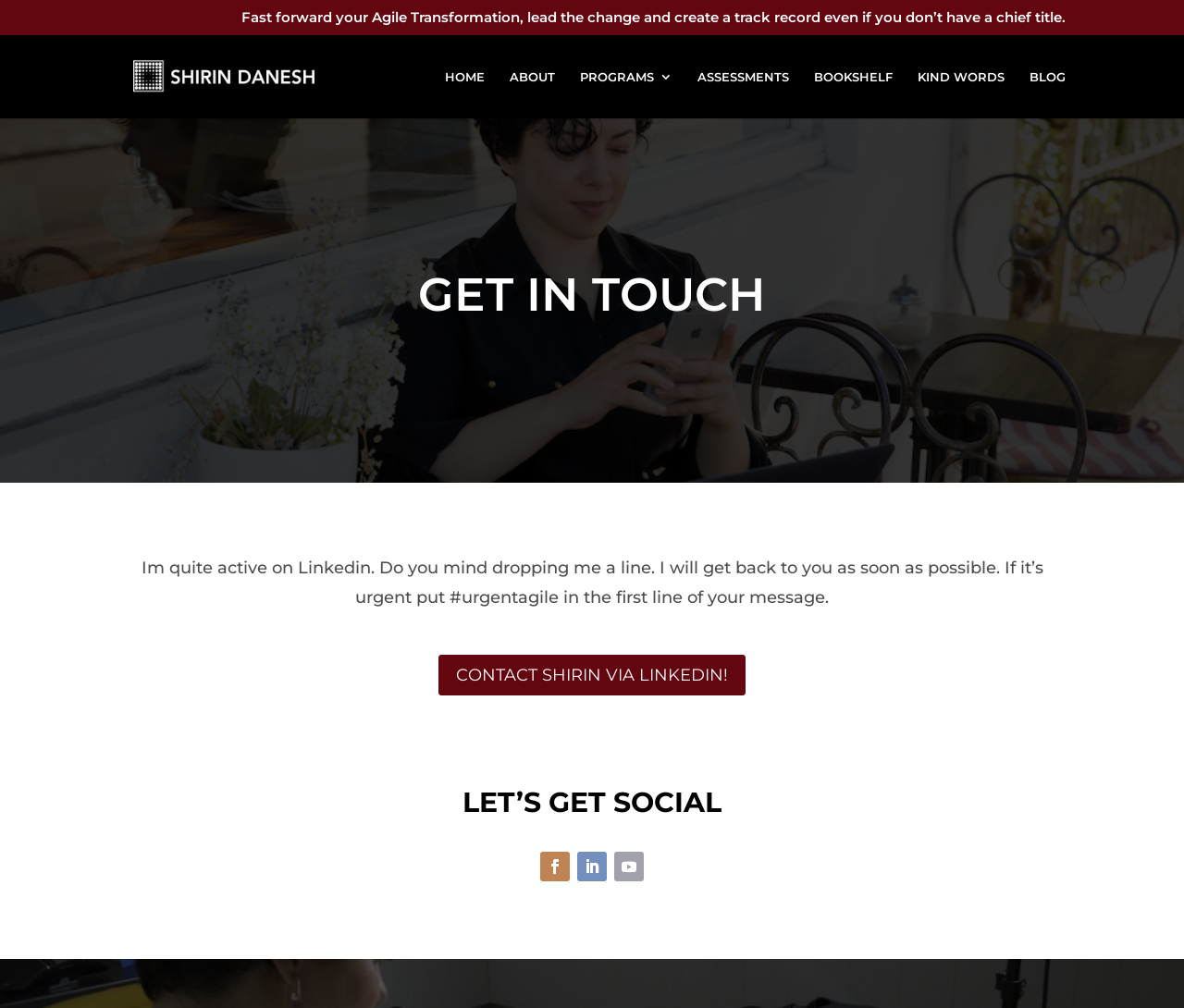Please determine the bounding box coordinates of the element's region to click for the following instruction: "Visit the homepage".

[0.376, 0.069, 0.409, 0.117]